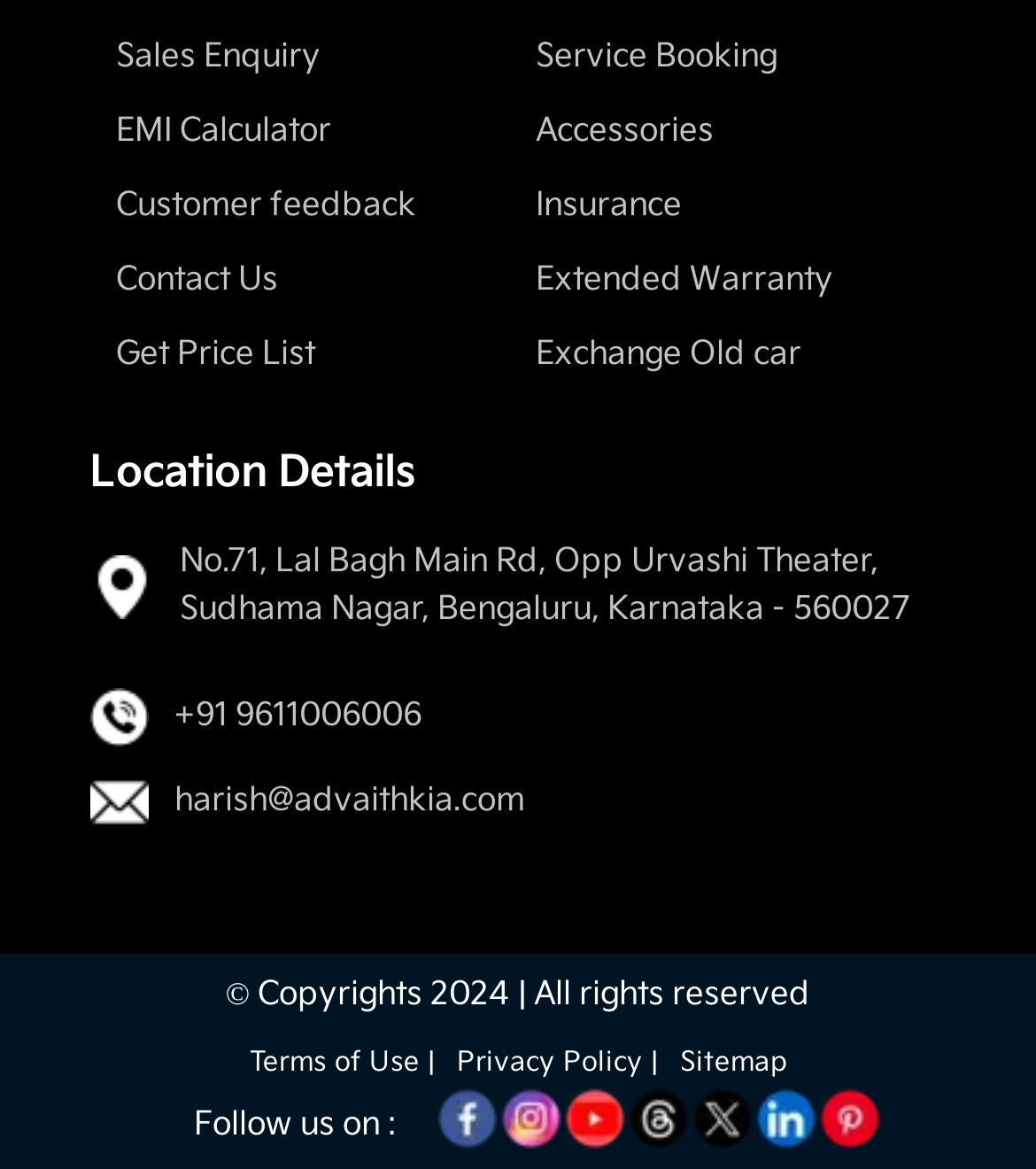Please reply to the following question with a single word or a short phrase:
What is the phone number to contact?

+91 9611006006